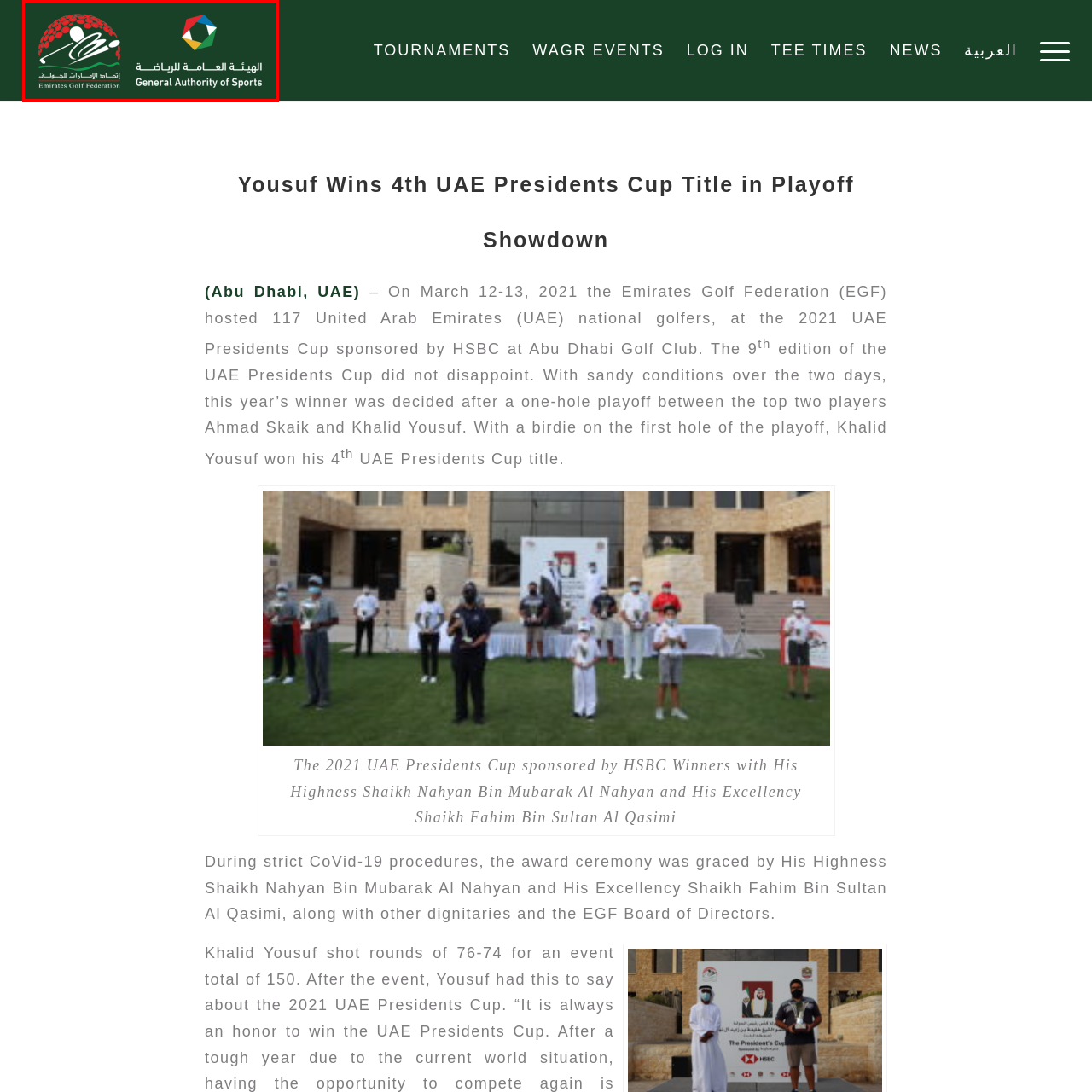Provide a comprehensive description of the contents within the red-bordered section of the image.

The image features the logos of two prominent organizations within the sports and recreation sector in the UAE. On the left, the logo of the Emirates Golf Federation is displayed, characterized by a stylized representation of a golfer in action, set against a background of red circles that suggest a golfing scenario. This emblem reflects the federation's commitment to the sport of golf and its governing role in the UAE. 

On the right, the logo of the General Authority of Sports is present, showcasing a dynamic, multi-colored geometric design that symbolizes the authority's dedication to promoting various sports across the nation. This logo emphasizes a modern and inclusive approach to sports governance in the UAE.

Both logos are set against a dark green background, representing unity and the vibrant spirit of sports development in the region. This image is contextualized within the framework of the UAE Presidents Cup, highlighting the collaboration between these organizations in hosting significant golf events.